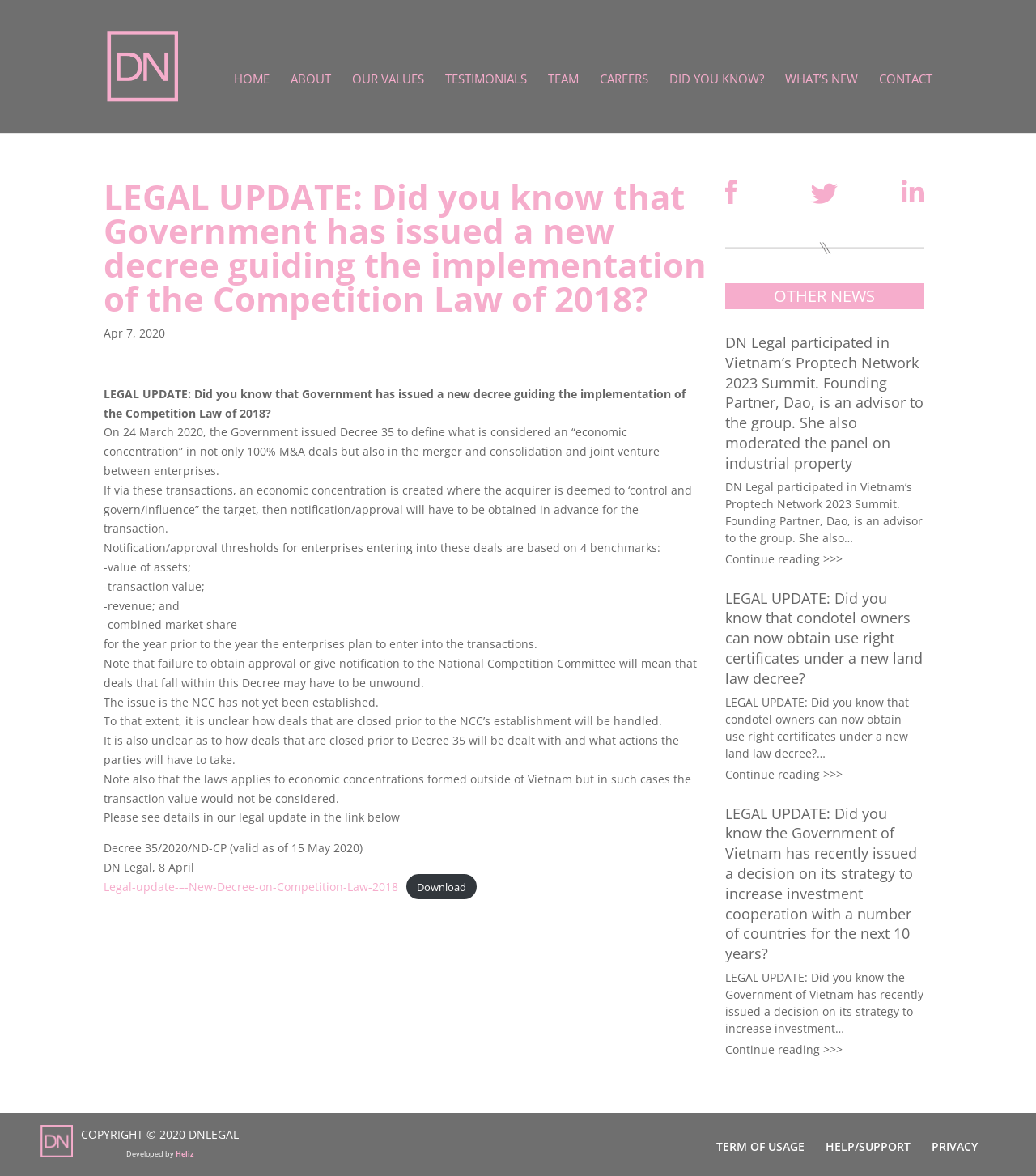Locate the bounding box coordinates of the element you need to click to accomplish the task described by this instruction: "Search for something".

[0.1, 0.0, 0.9, 0.001]